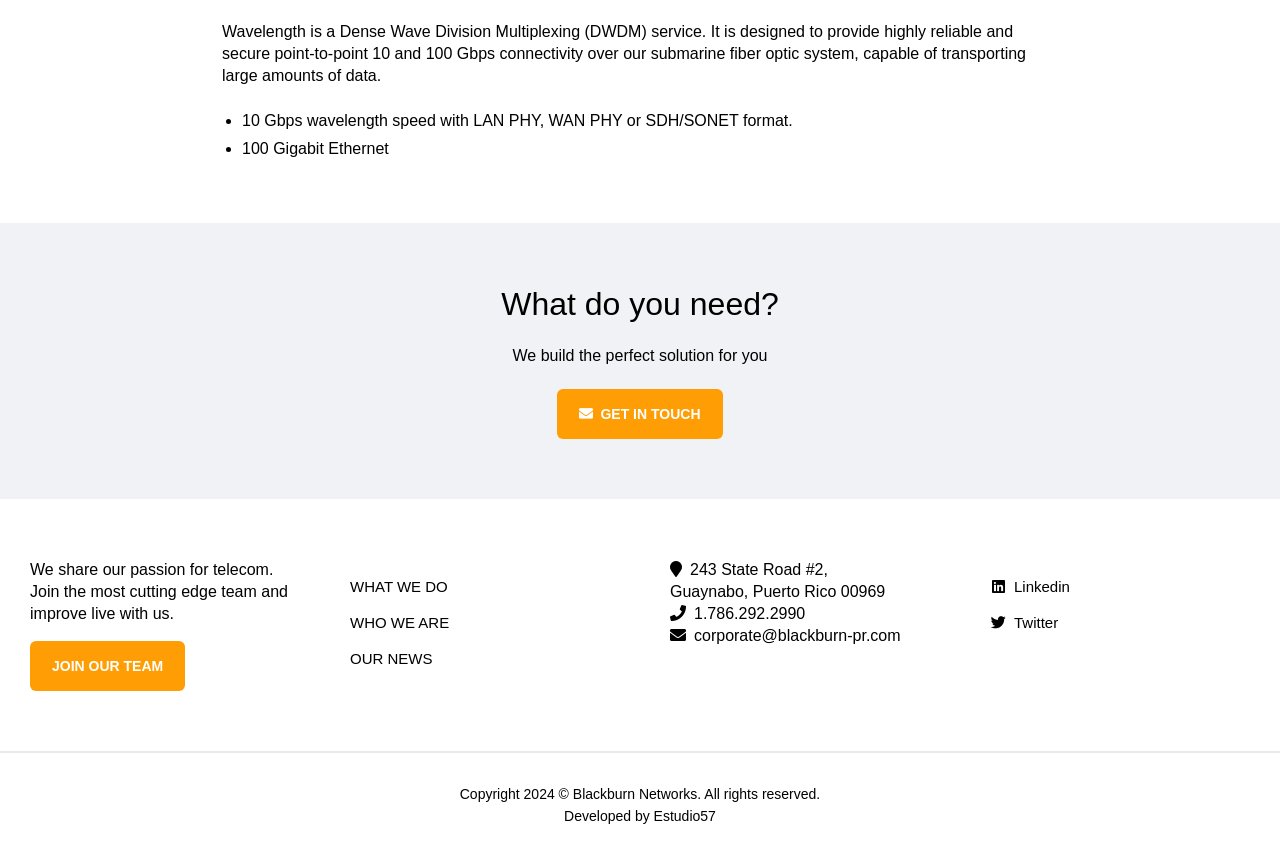Please answer the following question using a single word or phrase: 
What is the purpose of the 'GET IN TOUCH' link?

to contact the company